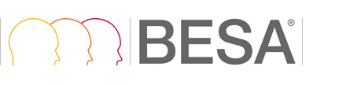Respond to the following question with a brief word or phrase:
What does the logo of BESA represent?

Commitment to advancing neuroscience research and technology